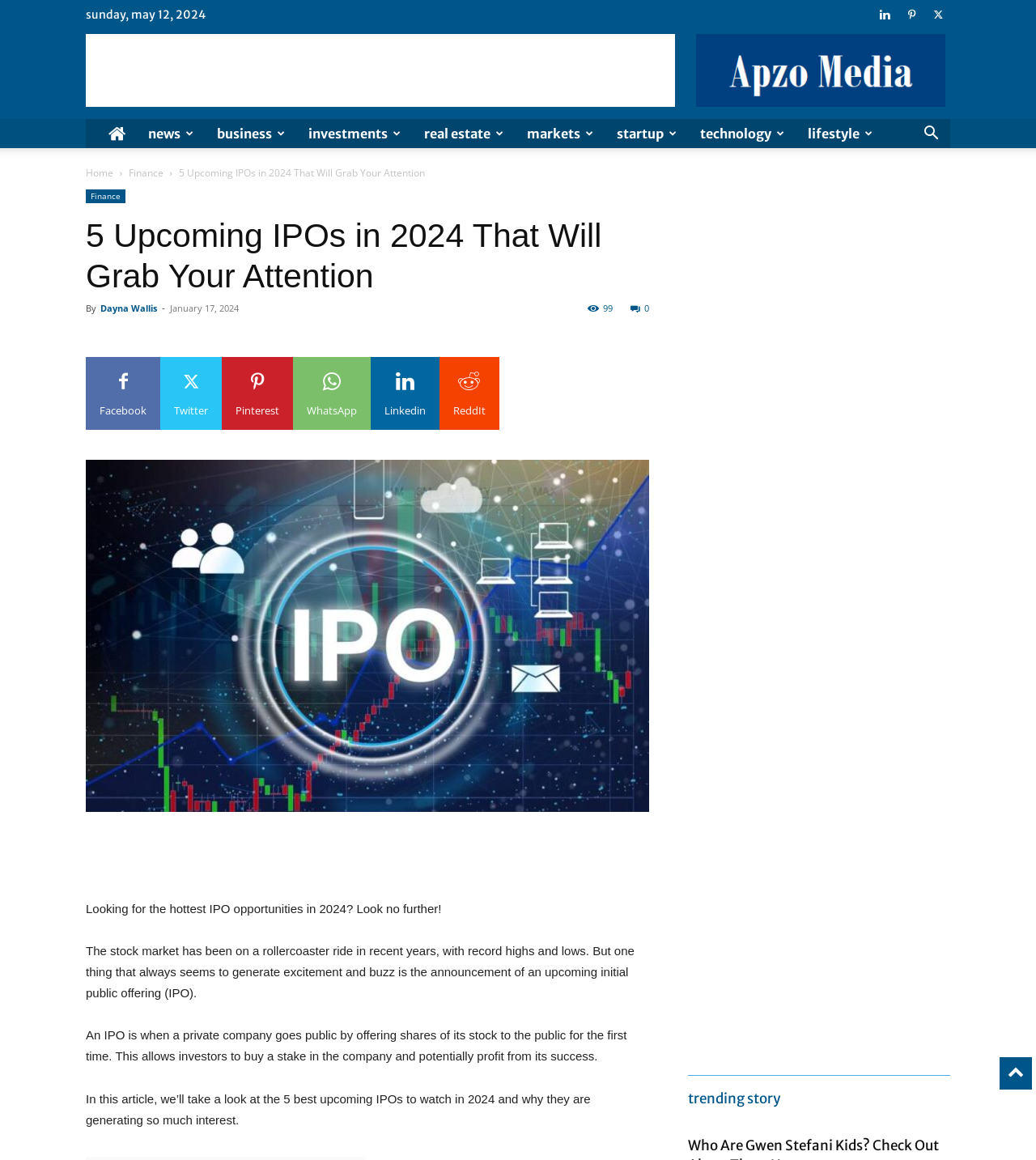Offer a meticulous caption that includes all visible features of the webpage.

This webpage is an article about the 5 best upcoming IPOs in 2024 that are generating buzz and excitement in the investment world. At the top of the page, there is a date "Sunday, May 12, 2024" and a row of social media icons, including Facebook, Twitter, and LinkedIn, on the right side. Below the date, there is a logo "Apzo Media" and an advertisement iframe.

The main content of the article is divided into sections. The first section has a heading "5 Upcoming IPOs in 2024 That Will Grab Your Attention" and a subheading "By Dayna Wallis" with a publication date "January 17, 2024". There are also social media sharing buttons and a Facebook like button below the heading.

The article then introduces the concept of IPOs and explains why they generate excitement and buzz. The main content of the article is a list of the 5 best upcoming IPOs to watch in 2024, with each IPO having a brief description and a related image.

On the right side of the page, there are several links to other articles or categories, including "news", "business", "investments", and "markets". There is also a "Home" link and a "Finance" link at the top of the page.

Throughout the page, there are several advertisements and iframes, including a top Facebook like iframe and a trending story iframe at the bottom of the page.